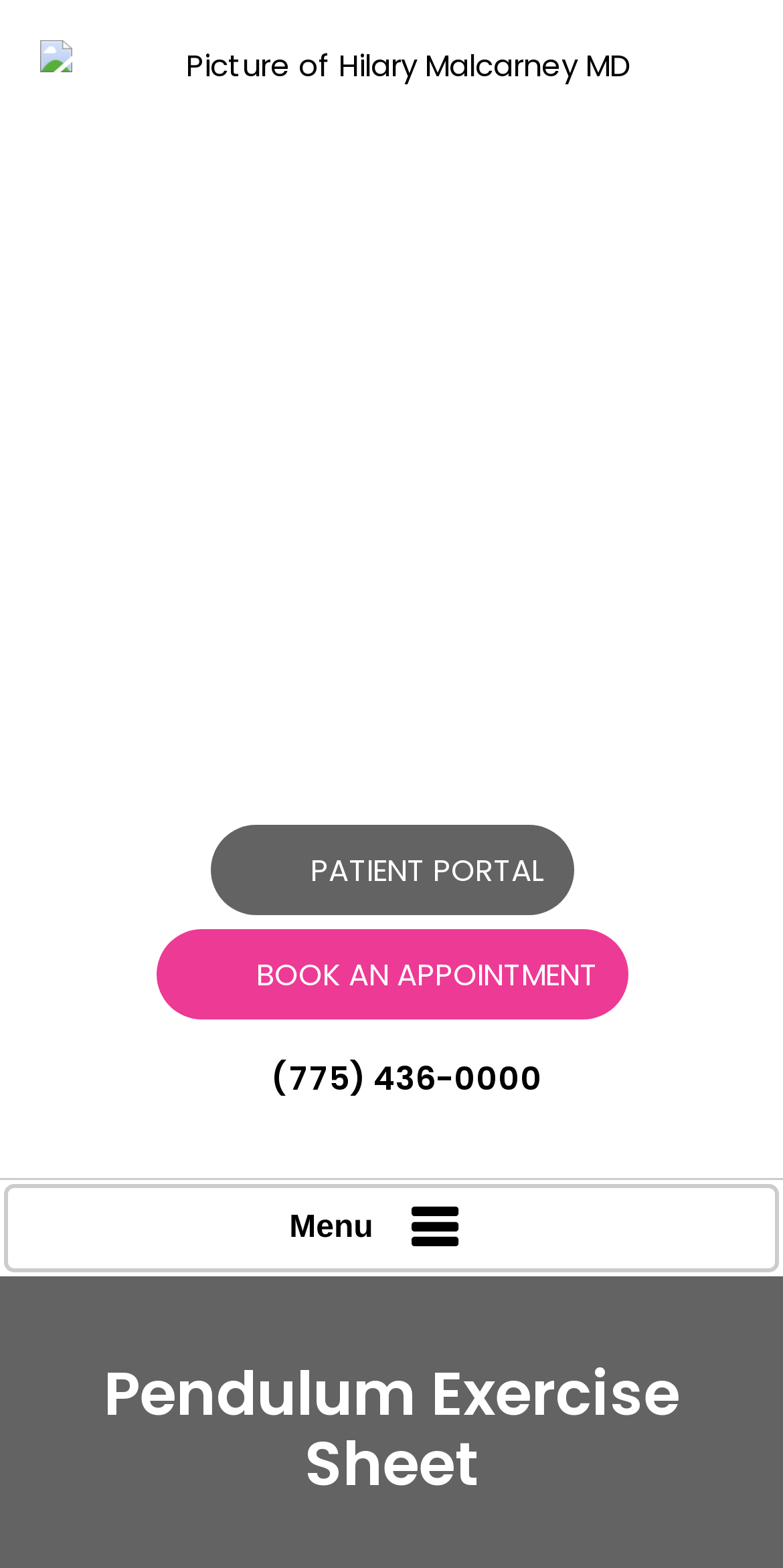What is the name of the institute?
Please give a detailed and elaborate answer to the question based on the image.

I found the answer by looking at the image description 'Picture of Swift Shoulder Institute' which suggests that the institute's name is Swift Shoulder Institute.